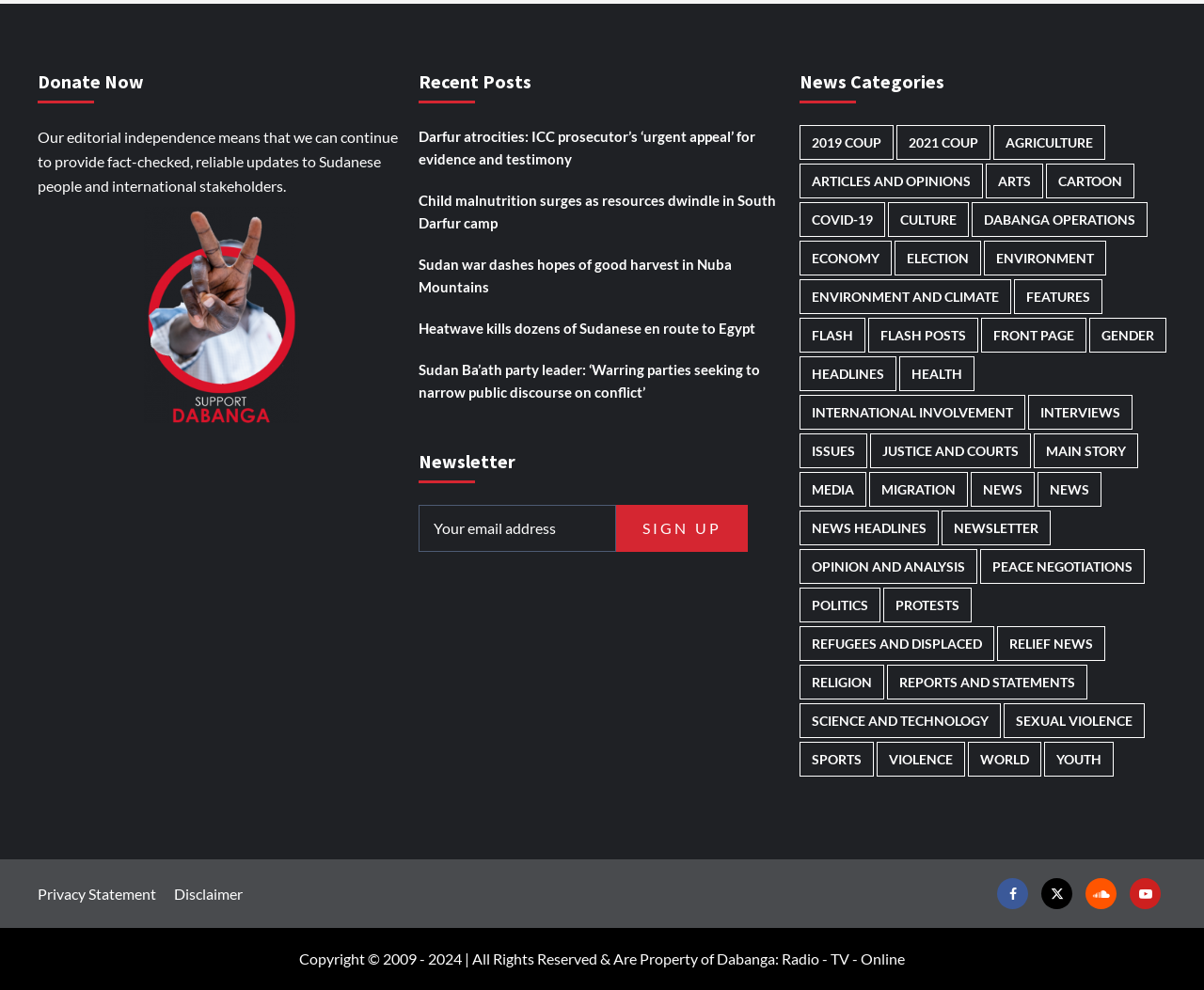Please find the bounding box coordinates of the element that needs to be clicked to perform the following instruction: "Browse the 2019 Coup news category". The bounding box coordinates should be four float numbers between 0 and 1, represented as [left, top, right, bottom].

[0.664, 0.127, 0.742, 0.162]